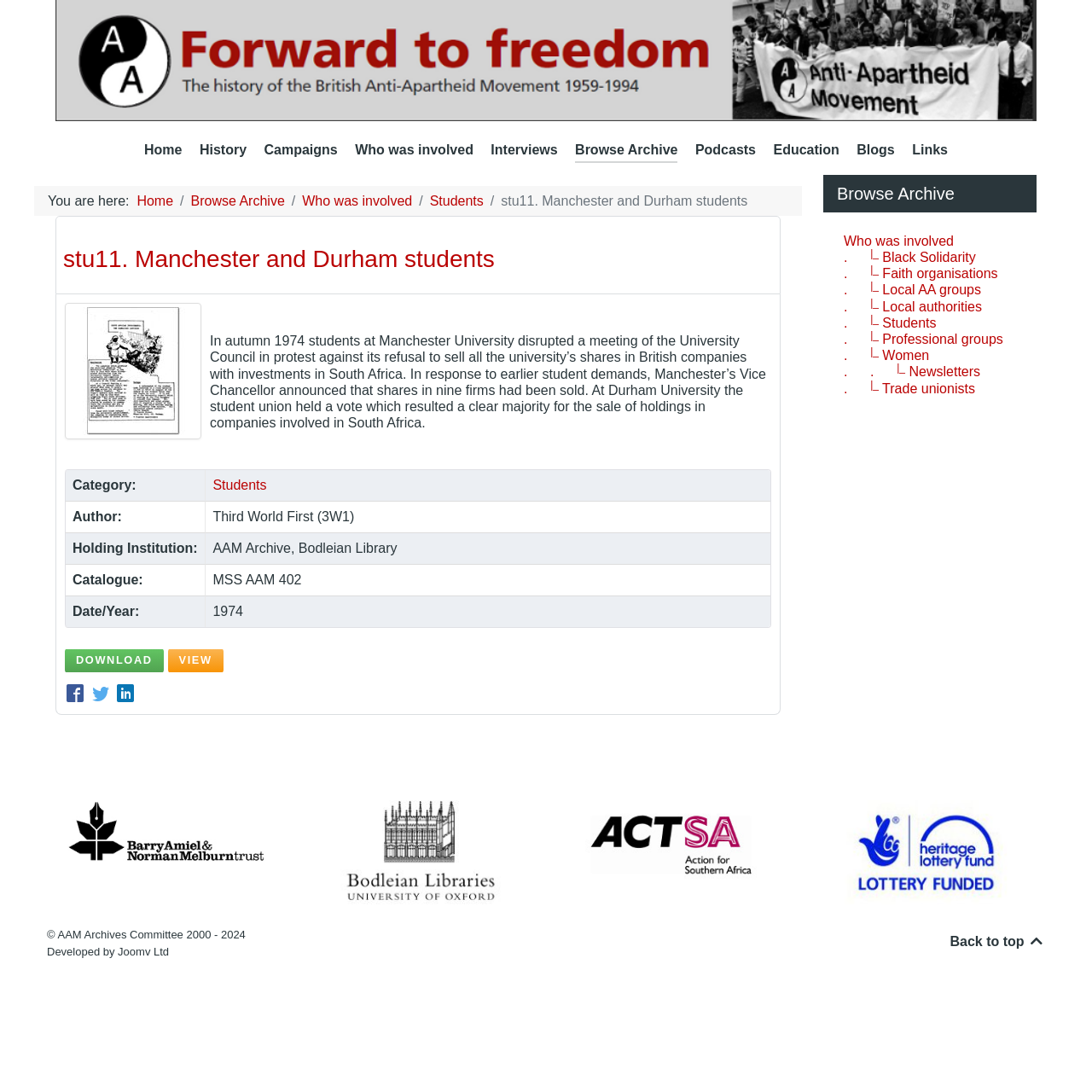Identify the bounding box of the UI component described as: "Links".

[0.835, 0.127, 0.868, 0.15]